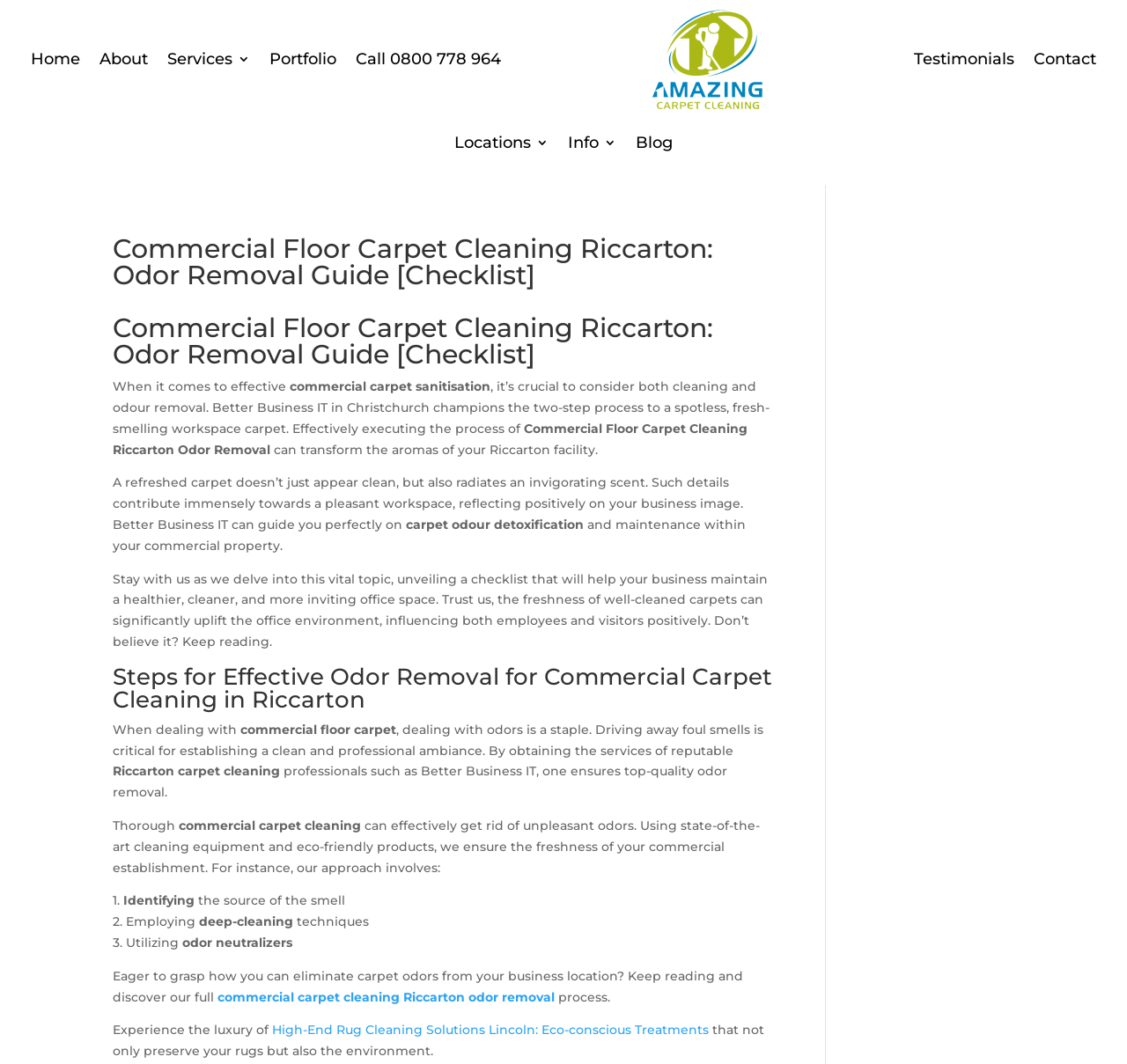Answer the following query with a single word or phrase:
What type of products are used in the commercial carpet cleaning process?

Eco-friendly products